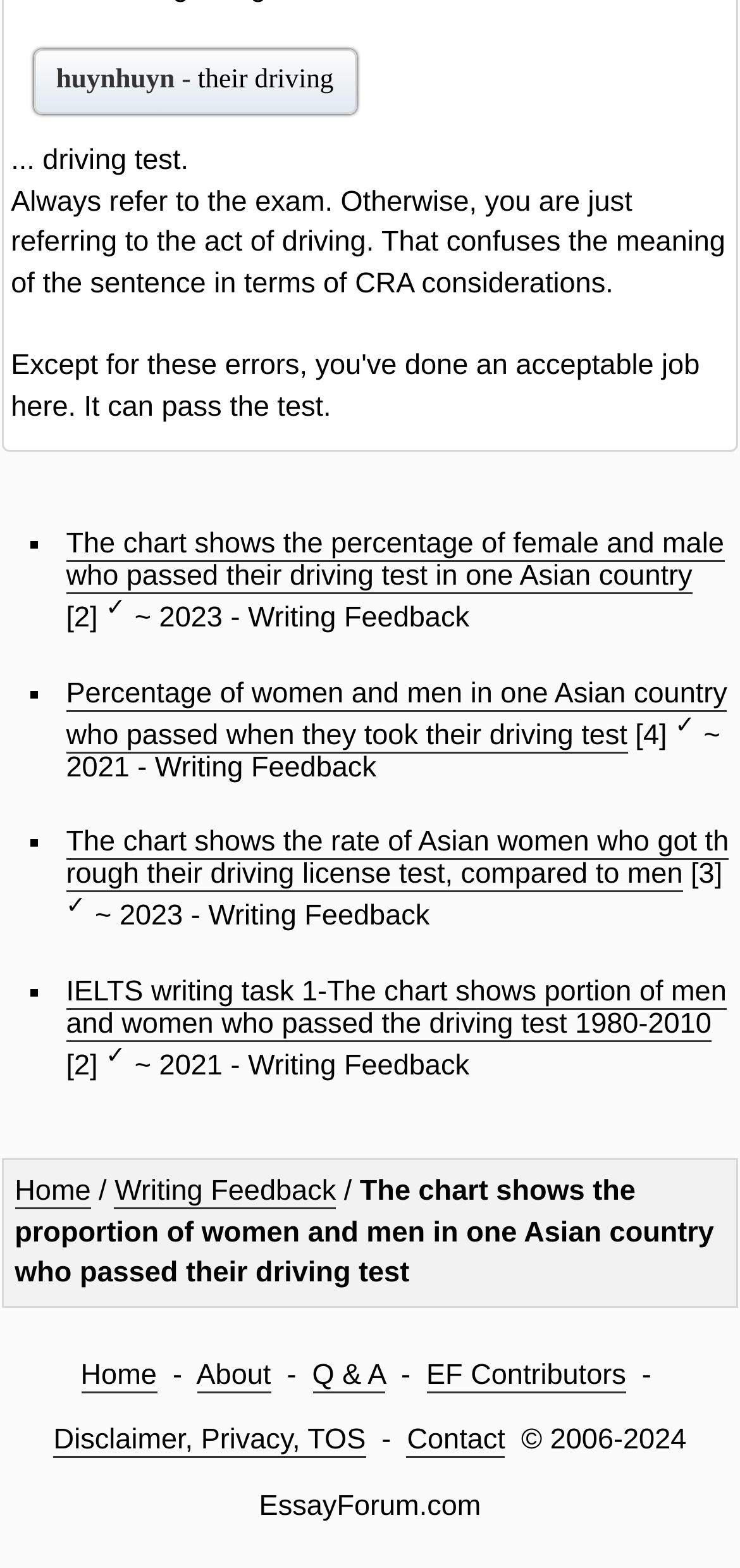Identify the bounding box coordinates of the clickable section necessary to follow the following instruction: "Go to the home page". The coordinates should be presented as four float numbers from 0 to 1, i.e., [left, top, right, bottom].

[0.02, 0.75, 0.123, 0.771]